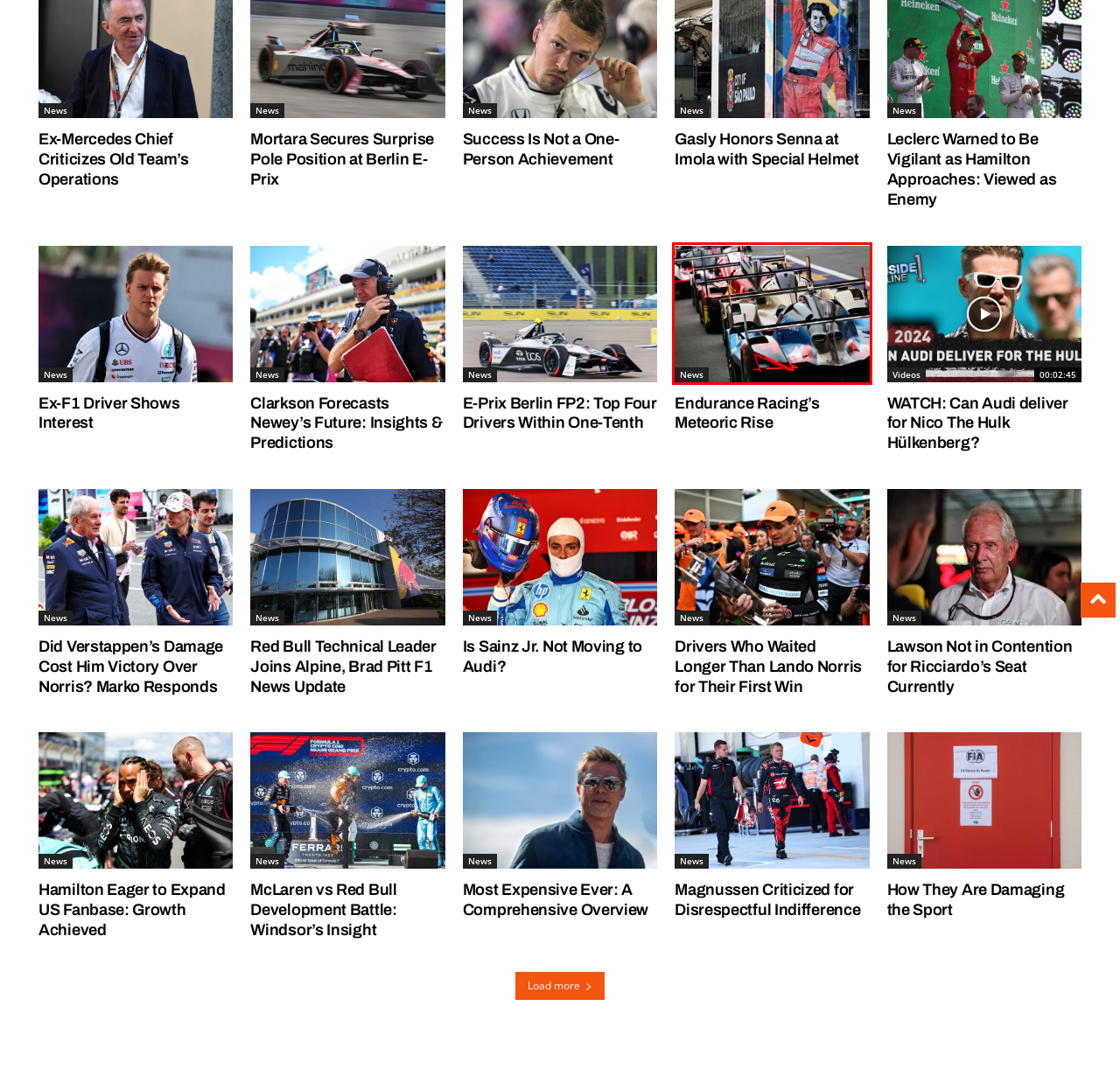You are given a screenshot of a webpage with a red bounding box around an element. Choose the most fitting webpage description for the page that appears after clicking the element within the red bounding box. Here are the candidates:
A. Is Sainz Jr. Not Moving to Audi? | F1Highlights
B. Lawson Not in Contention for Ricciardo's Seat Currently | F1Highlights
C. Hamilton Eager to Expand US Fanbase: Growth Achieved | F1Highlights
D. Clarkson Forecasts Newey's Future: Insights & Predictions | F1Highlights
E. Ex-F1 Driver Shows Interest | F1Highlights
F. Most Expensive Ever: A Comprehensive Overview | F1Highlights
G. Did Verstappen's Damage Cost Him Victory Over Norris? Marko Responds | F1Highlights
H. Endurance Racing's Meteoric Rise | F1Highlights

H